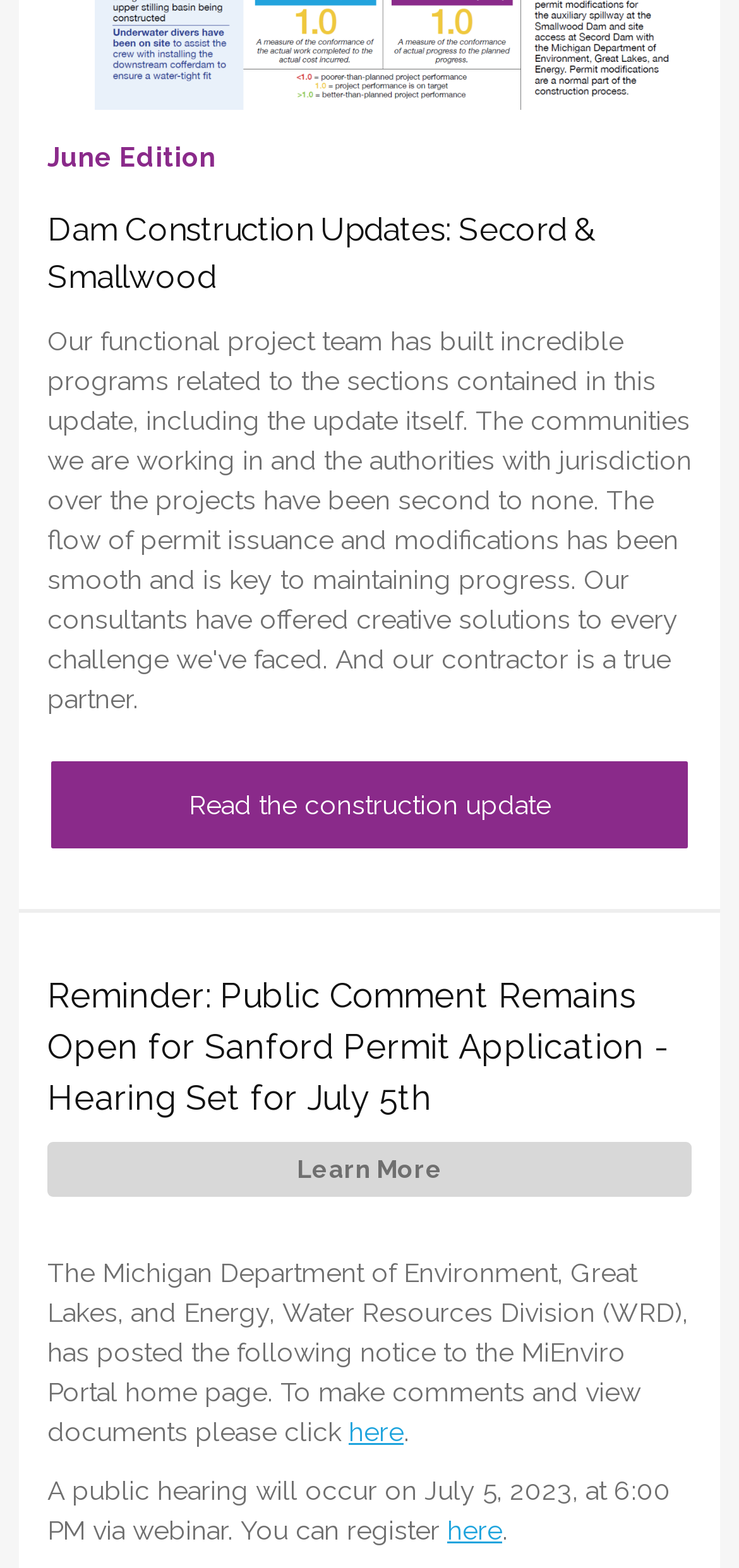Bounding box coordinates are specified in the format (top-left x, top-left y, bottom-right x, bottom-right y). All values are floating point numbers bounded between 0 and 1. Please provide the bounding box coordinate of the region this sentence describes: Read the construction update

[0.064, 0.483, 0.936, 0.543]